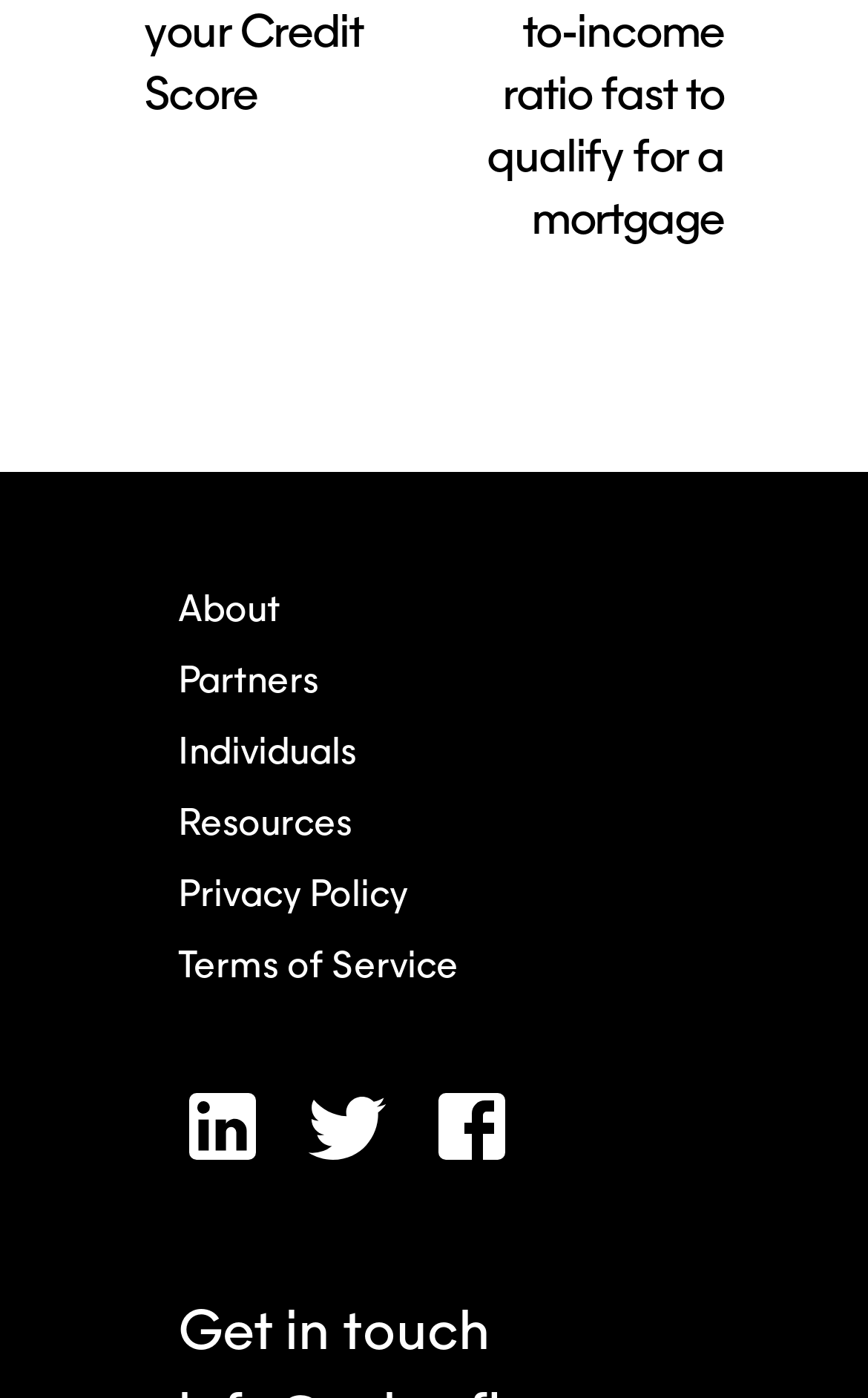What is the last link in the top navigation bar?
Based on the image content, provide your answer in one word or a short phrase.

Terms of Service